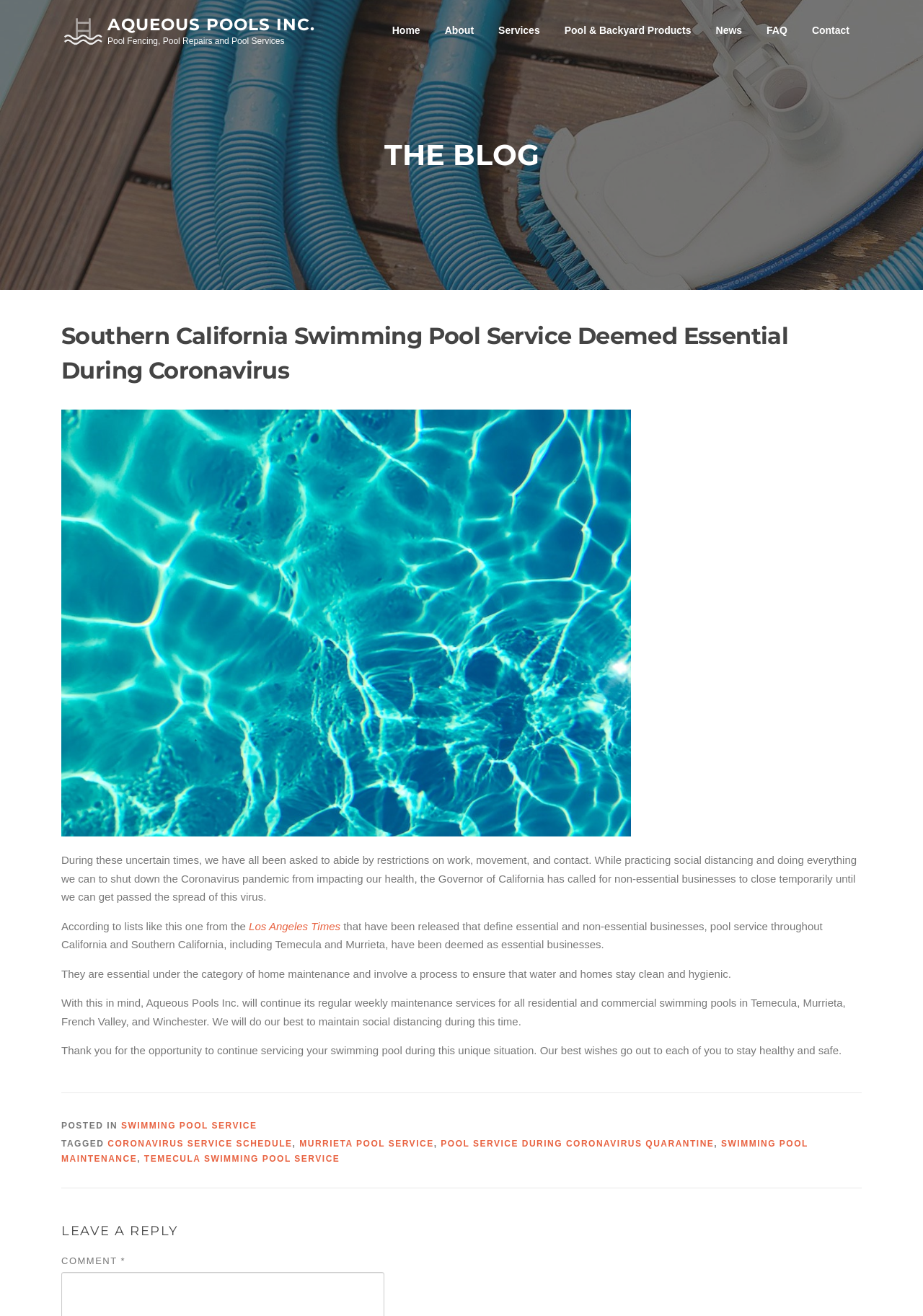Given the content of the image, can you provide a detailed answer to the question?
What type of business is Aqueous Pools Inc.?

Based on the webpage content, Aqueous Pools Inc. is a pool service business that provides services such as pool fencing, pool repairs, and pool maintenance. This is evident from the text 'Pool Fencing, Pool Repairs and Pool Services' and the context of the webpage.